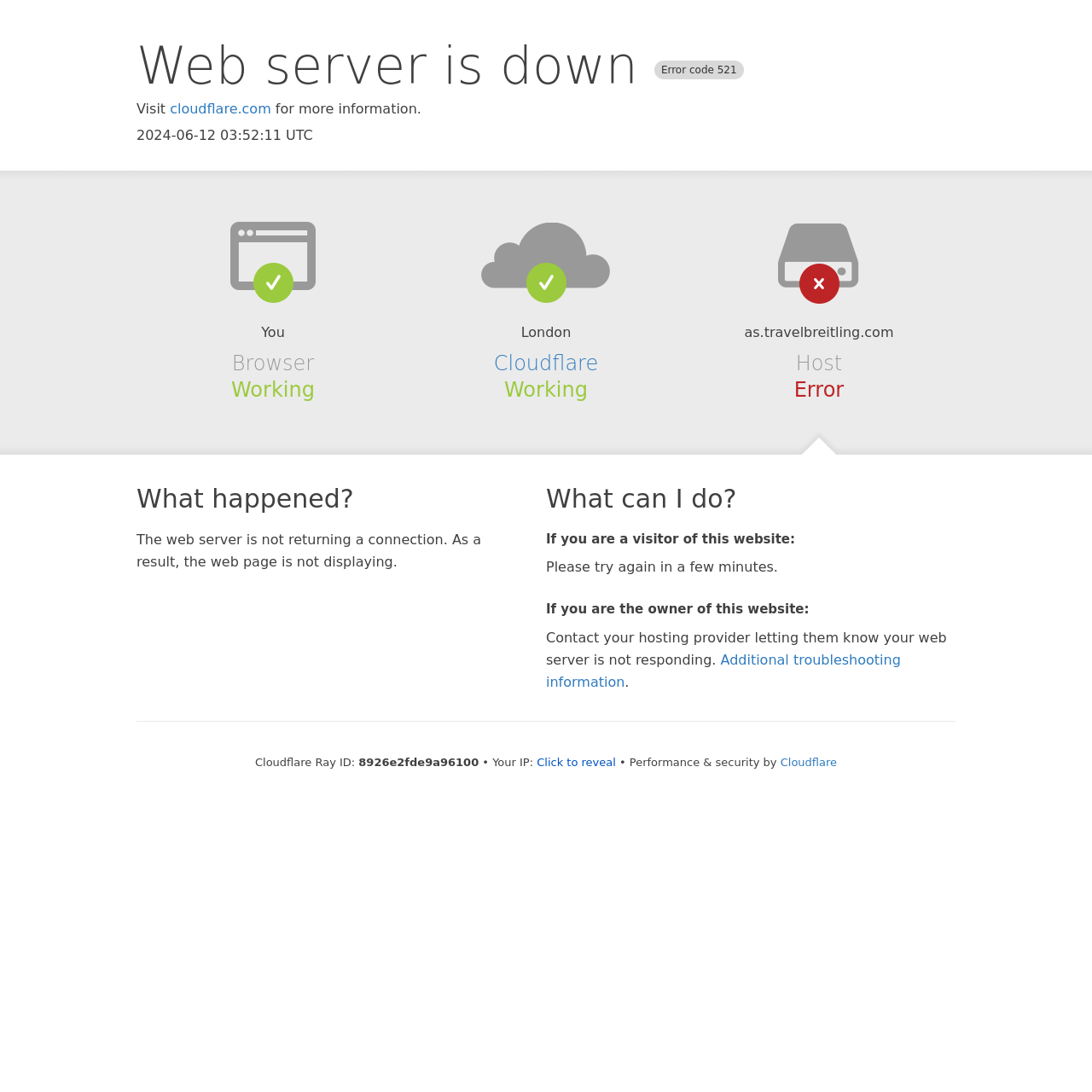Give a short answer using one word or phrase for the question:
What is the error code?

521